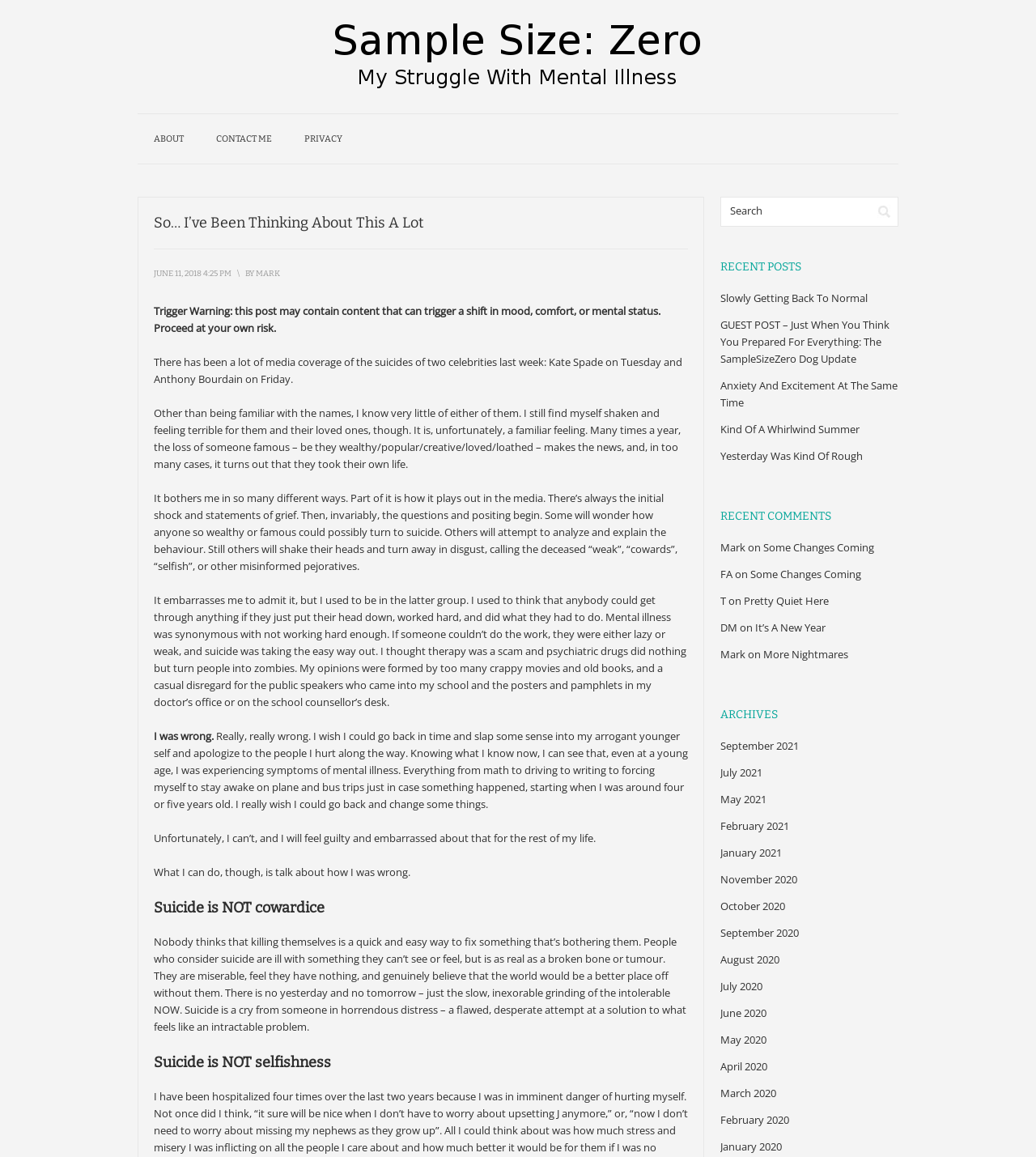Please locate the bounding box coordinates of the element's region that needs to be clicked to follow the instruction: "Contact the author". The bounding box coordinates should be provided as four float numbers between 0 and 1, i.e., [left, top, right, bottom].

[0.193, 0.099, 0.278, 0.141]